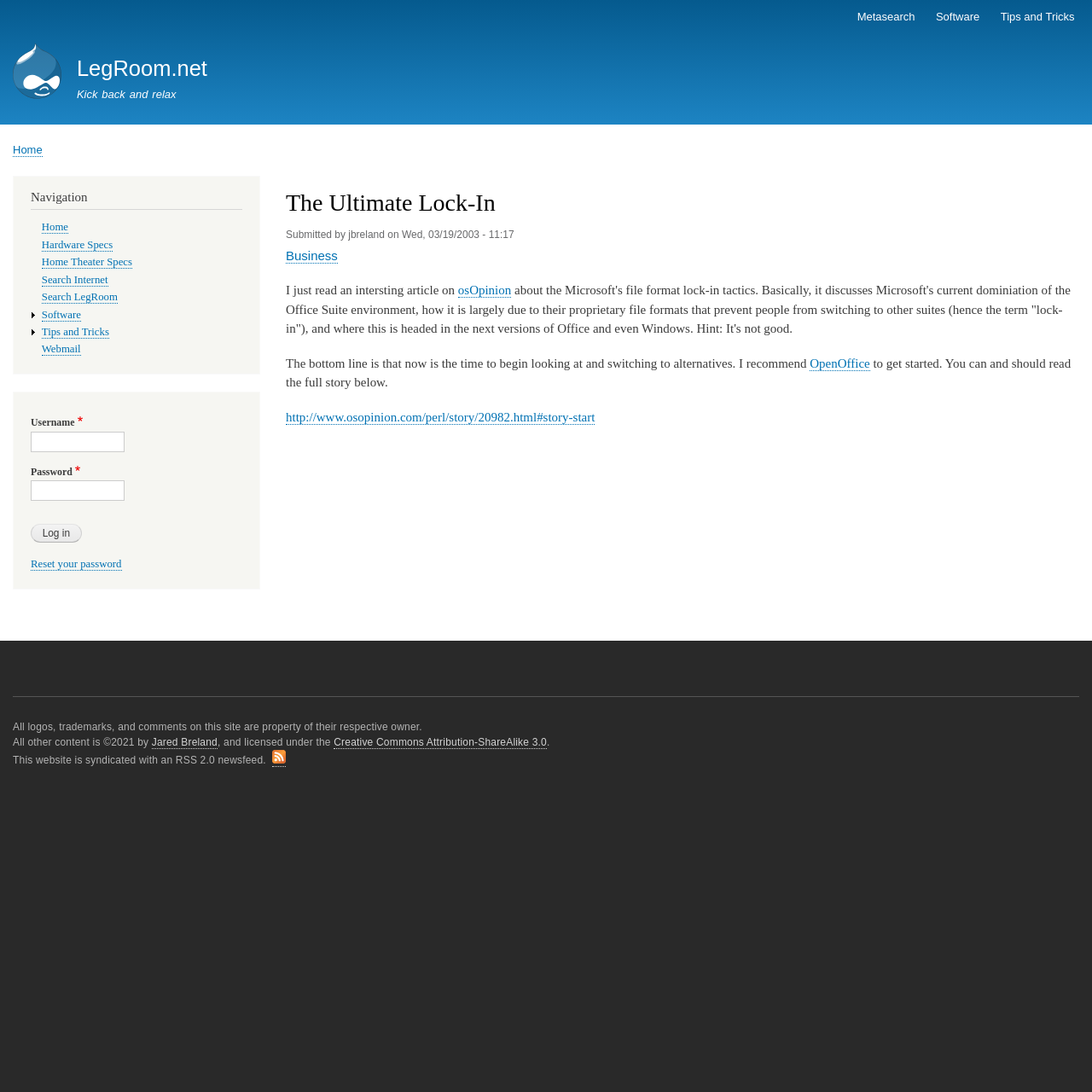Given the element description Tips and Tricks, identify the bounding box coordinates for the UI element on the webpage screenshot. The format should be (top-left x, top-left y, bottom-right x, bottom-right y), with values between 0 and 1.

[0.908, 0.0, 0.992, 0.031]